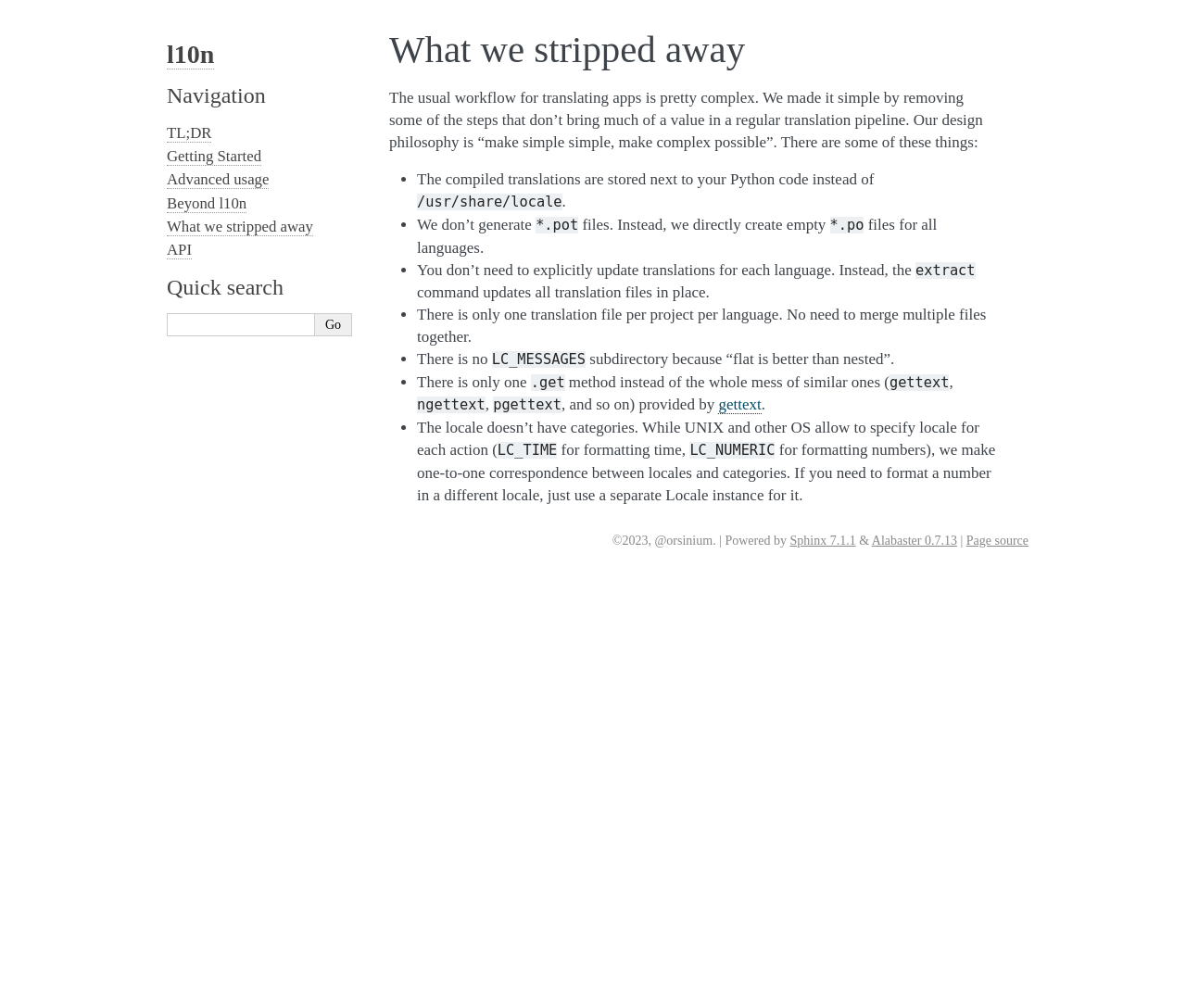Identify and provide the bounding box coordinates of the UI element described: "Getting Started". The coordinates should be formatted as [left, top, right, bottom], with each number being a float between 0 and 1.

[0.141, 0.146, 0.22, 0.165]